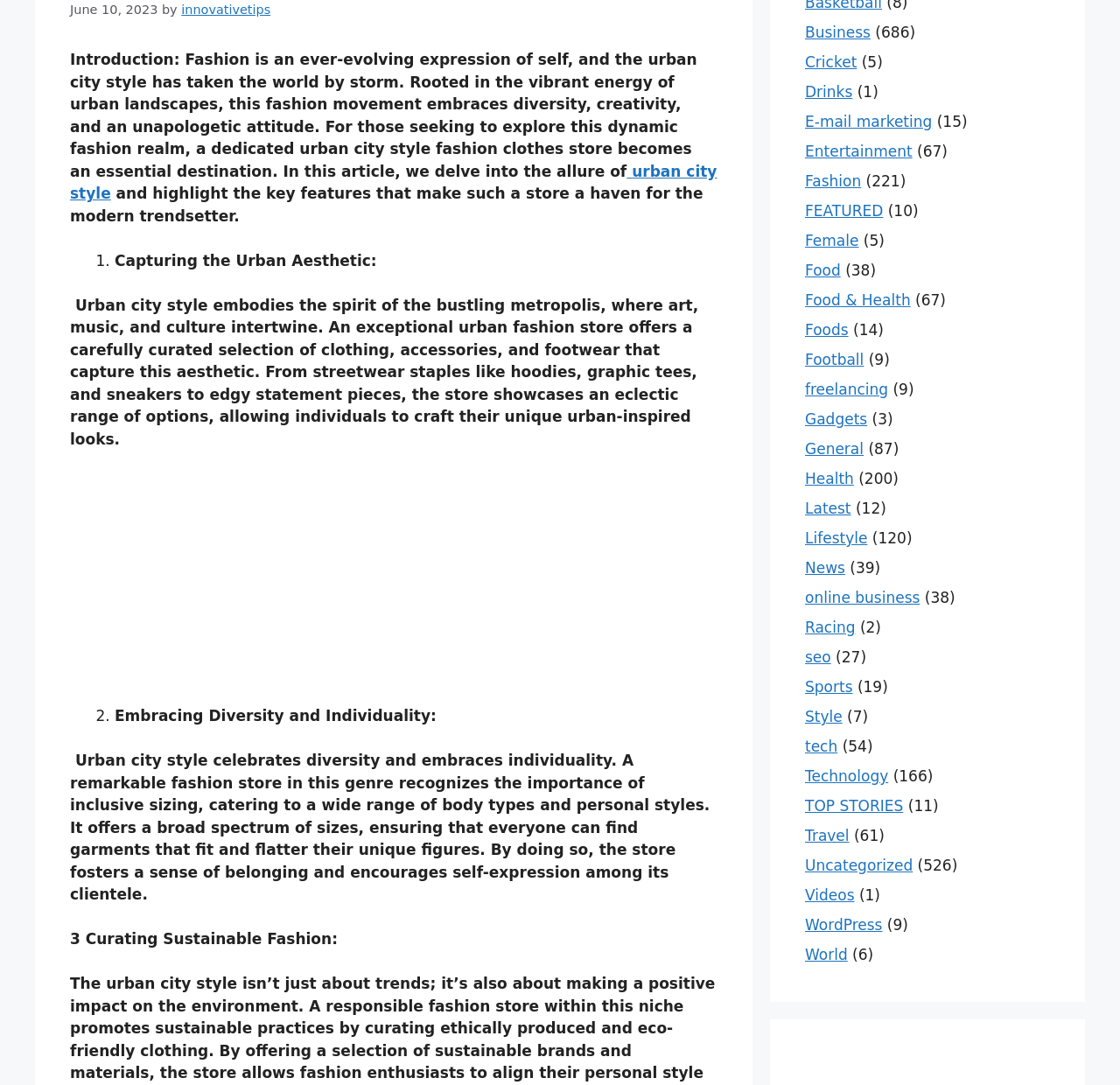Please identify the bounding box coordinates of the element that needs to be clicked to perform the following instruction: "Contact us through 'feedback@centraljersey.com'".

None